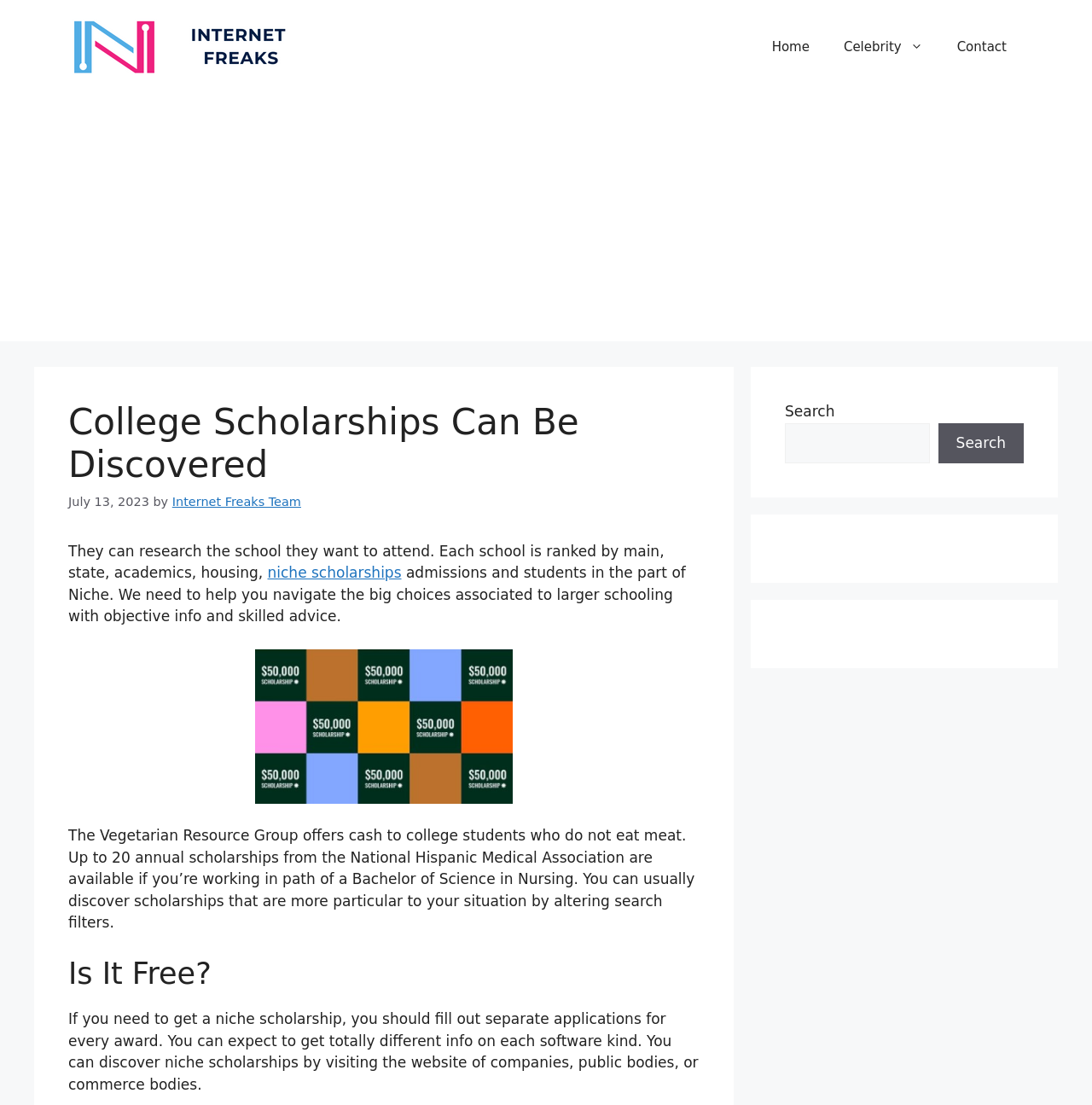With reference to the image, please provide a detailed answer to the following question: What is the purpose of this website?

The website aims to help users navigate the big choices associated with larger schooling by providing objective information and expert advice.